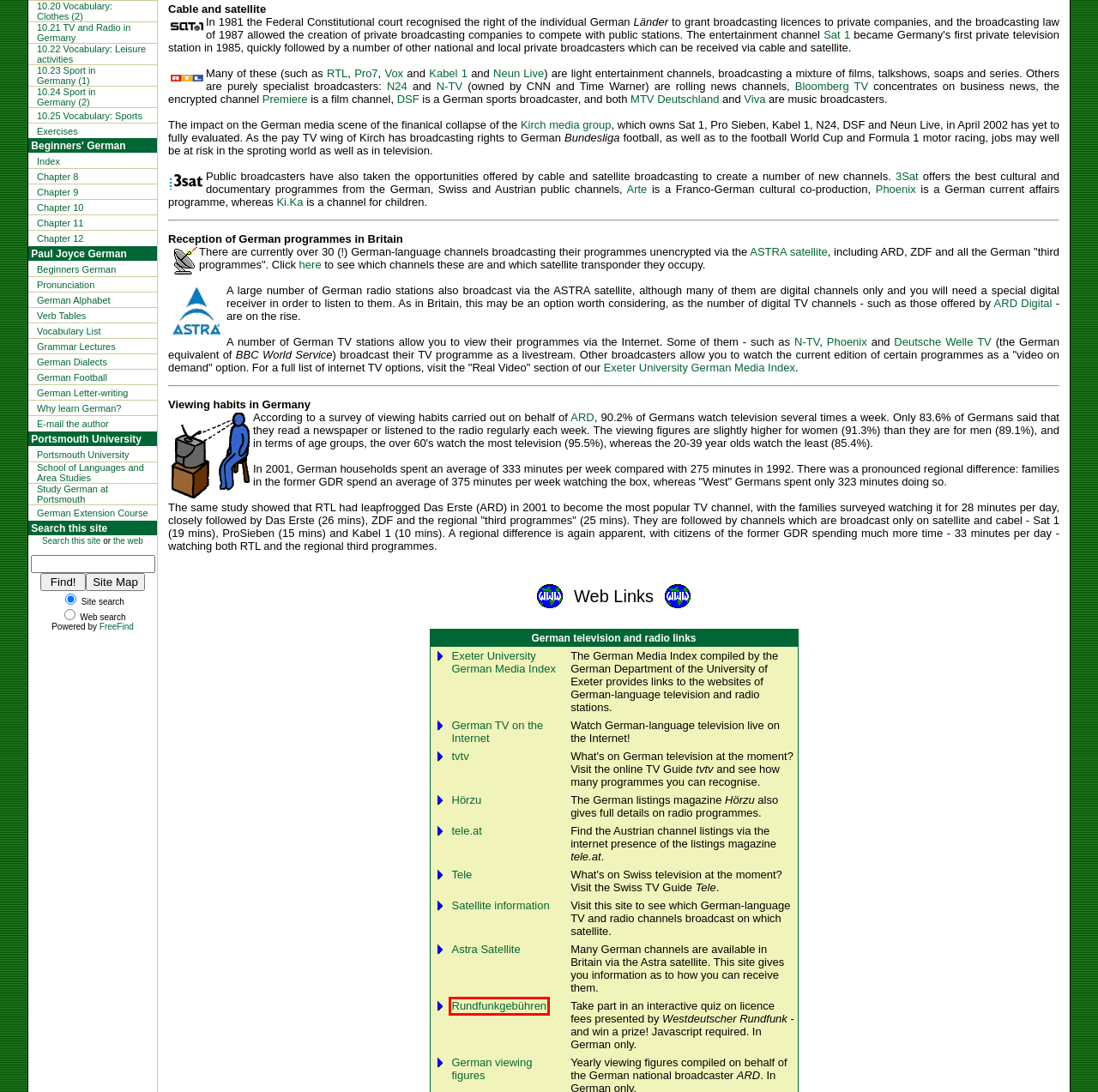You have a screenshot of a webpage with a red bounding box around an element. Select the webpage description that best matches the new webpage after clicking the element within the red bounding box. Here are the descriptions:
A. SES | Satellite Communication Service Provider
B. Exeter University Deutschsprachige Medien im Internet
C. KiKA: Kinderserien, Kinderfilme, Spiele und Bastelideen | KiKA
D. Die offizielle Webseite von SAT.1
E. HÖRZU | Deutschlands erste Programmzeitschrift mit dem TV-Programm von heute
F. Site Search Engine | Add search to your website today
G. Aus dem Unternehmen - Startseite Unternehmen - Unternehmen - WDR
H. phoenix

G